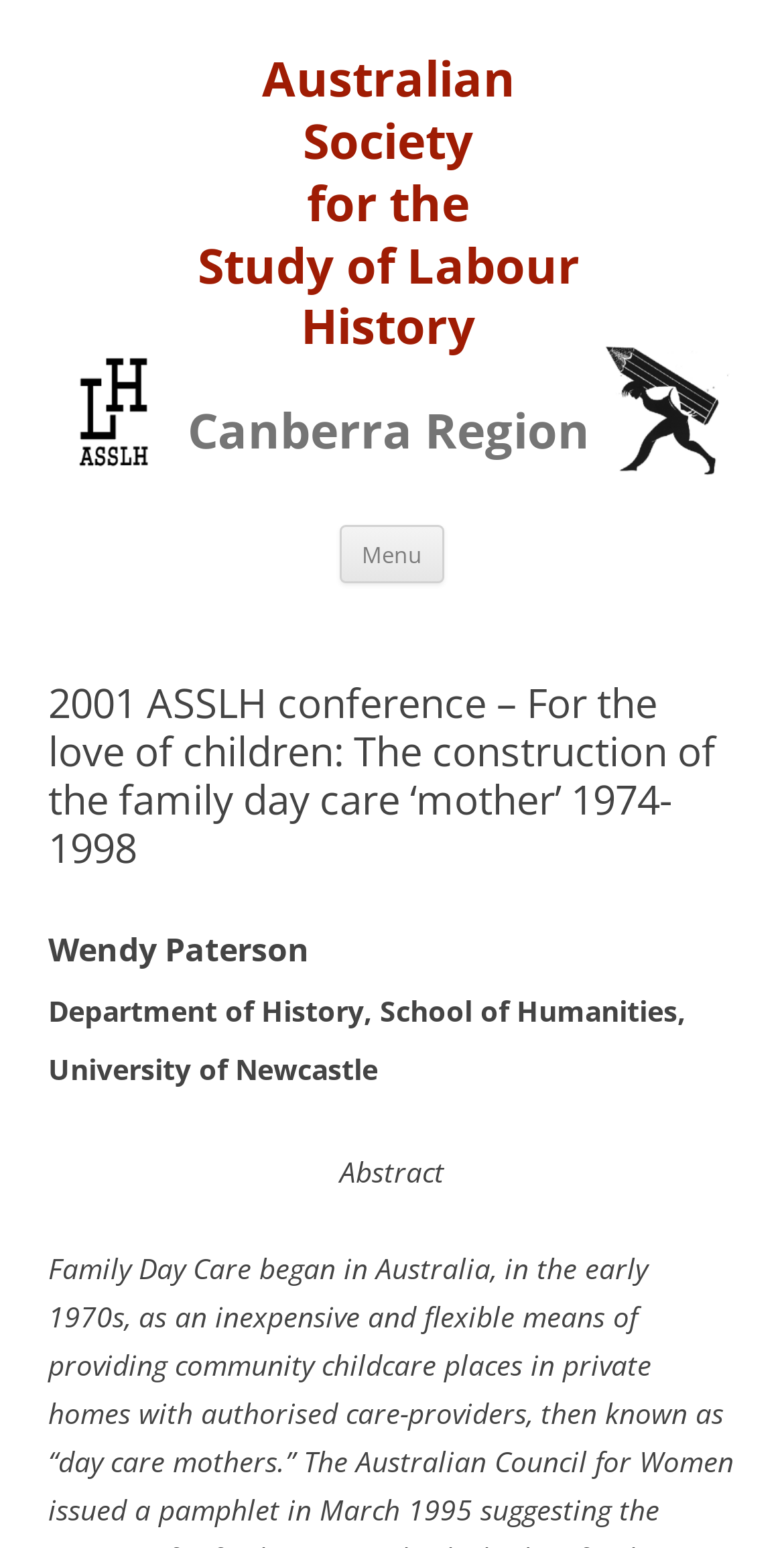What is the topic of the 2001 ASSLH conference?
Based on the screenshot, provide a one-word or short-phrase response.

The construction of the family day care ‘mother’